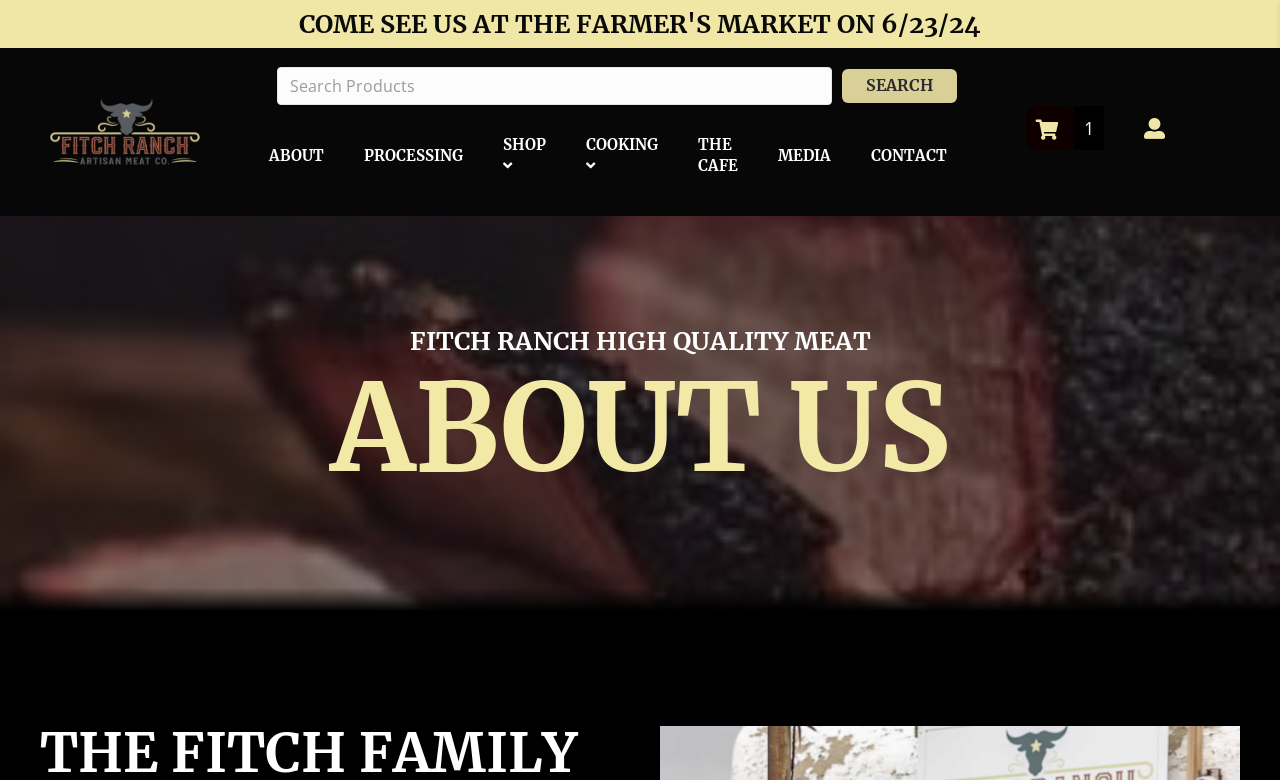Please identify the bounding box coordinates of the area that needs to be clicked to follow this instruction: "View the ARCHIVES".

None